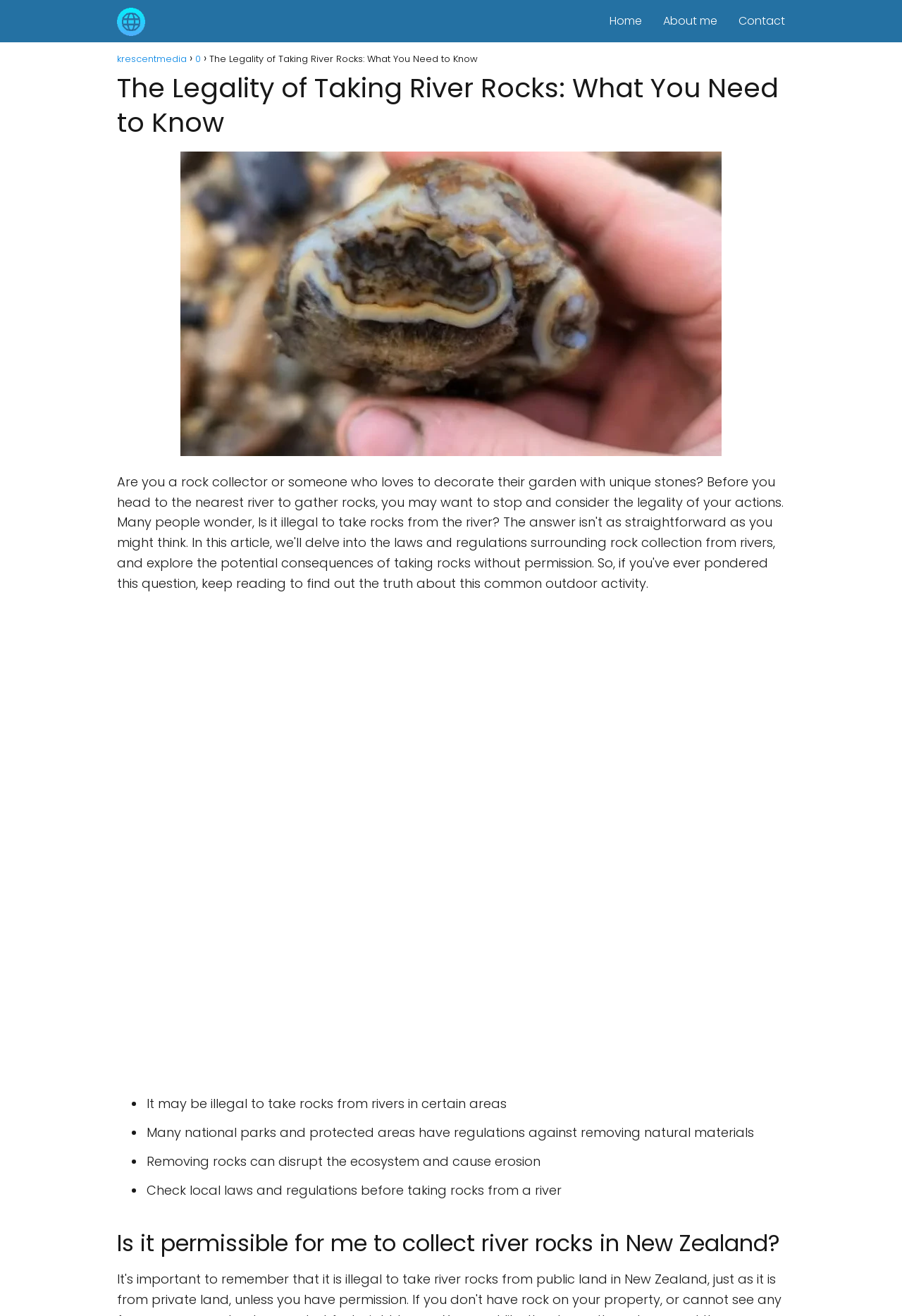Given the content of the image, can you provide a detailed answer to the question?
Is it specific to a particular country?

The webpage mentions a specific country, New Zealand, in the heading 'Is it permissible for me to collect river rocks in New Zealand?', indicating that the webpage may provide information specific to that country.